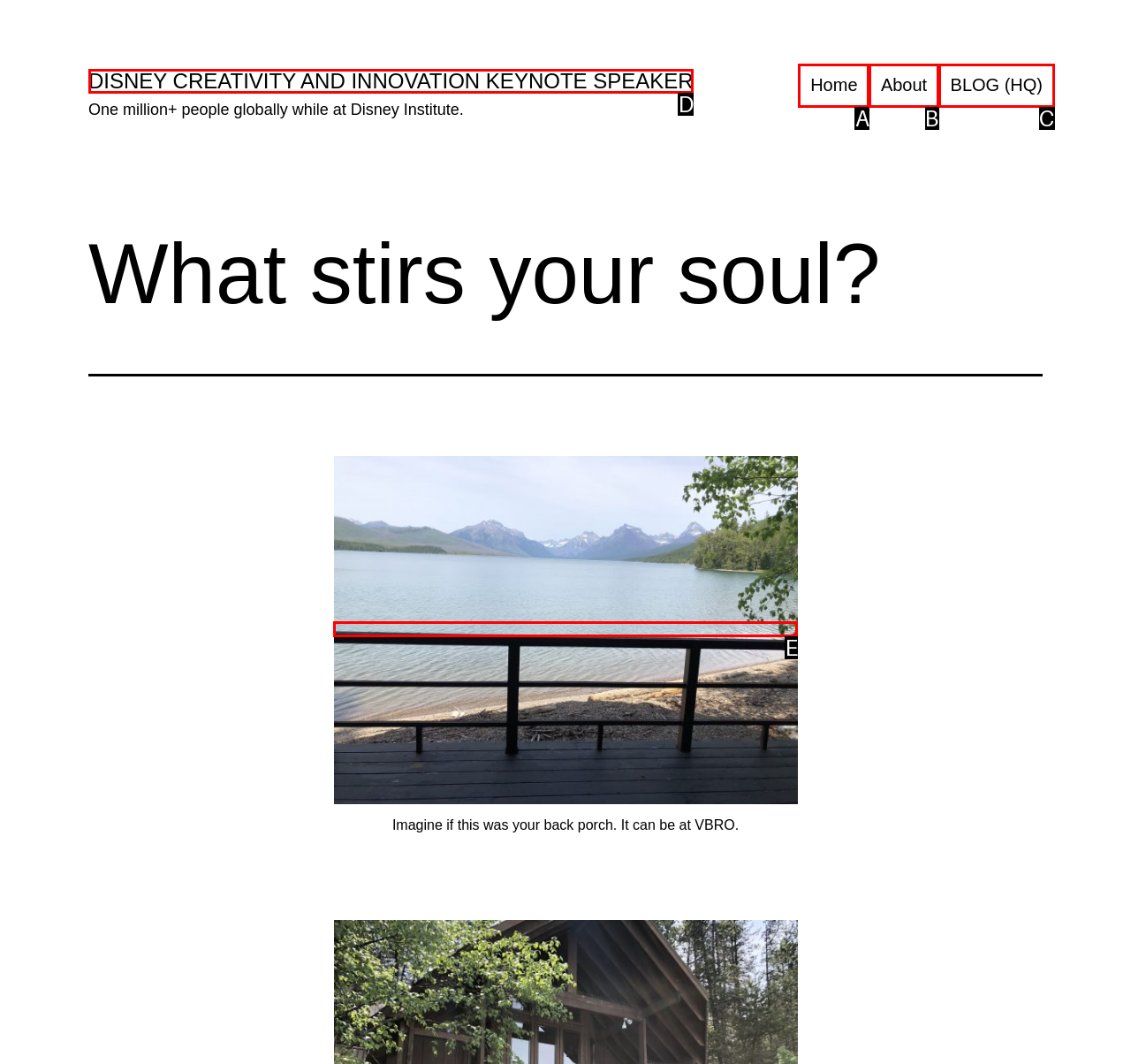Match the following description to the correct HTML element: About Indicate your choice by providing the letter.

B